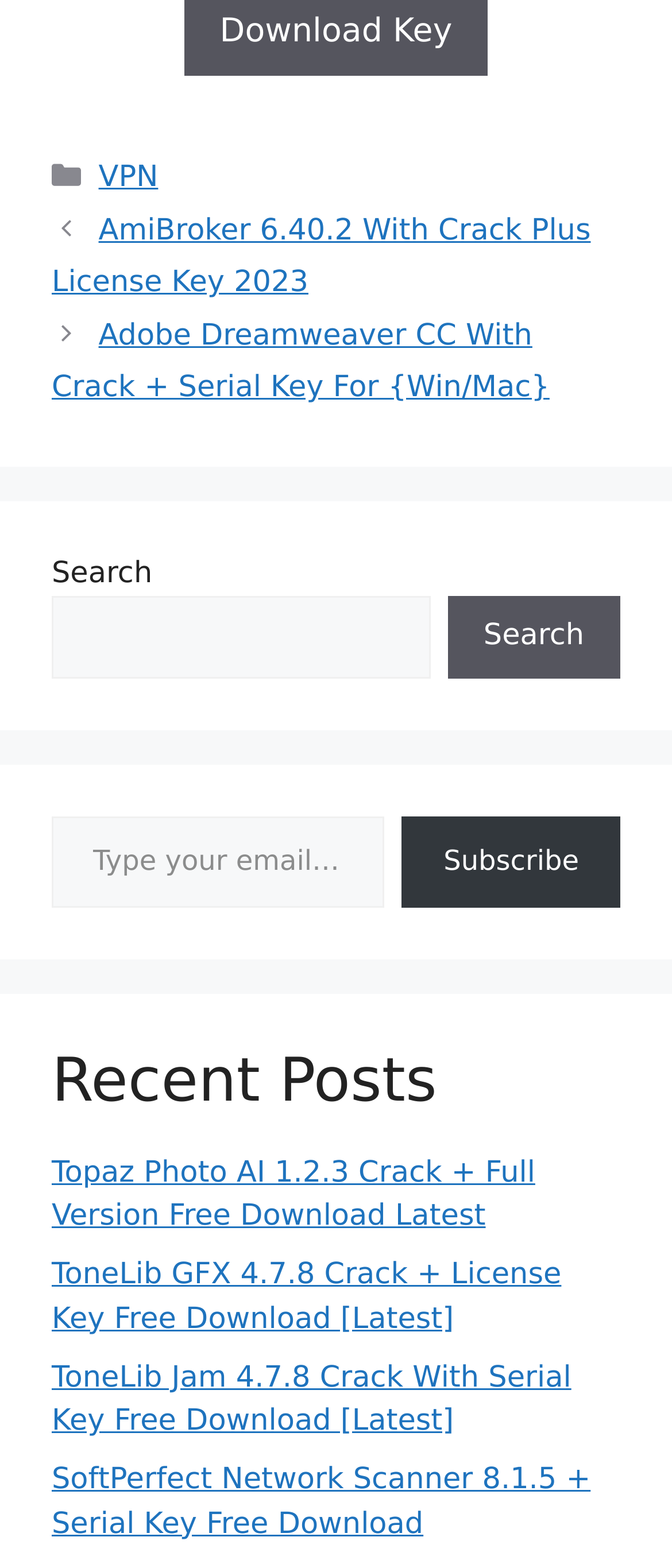Please determine the bounding box coordinates of the element to click on in order to accomplish the following task: "Go to the 'Home' page". Ensure the coordinates are four float numbers ranging from 0 to 1, i.e., [left, top, right, bottom].

None